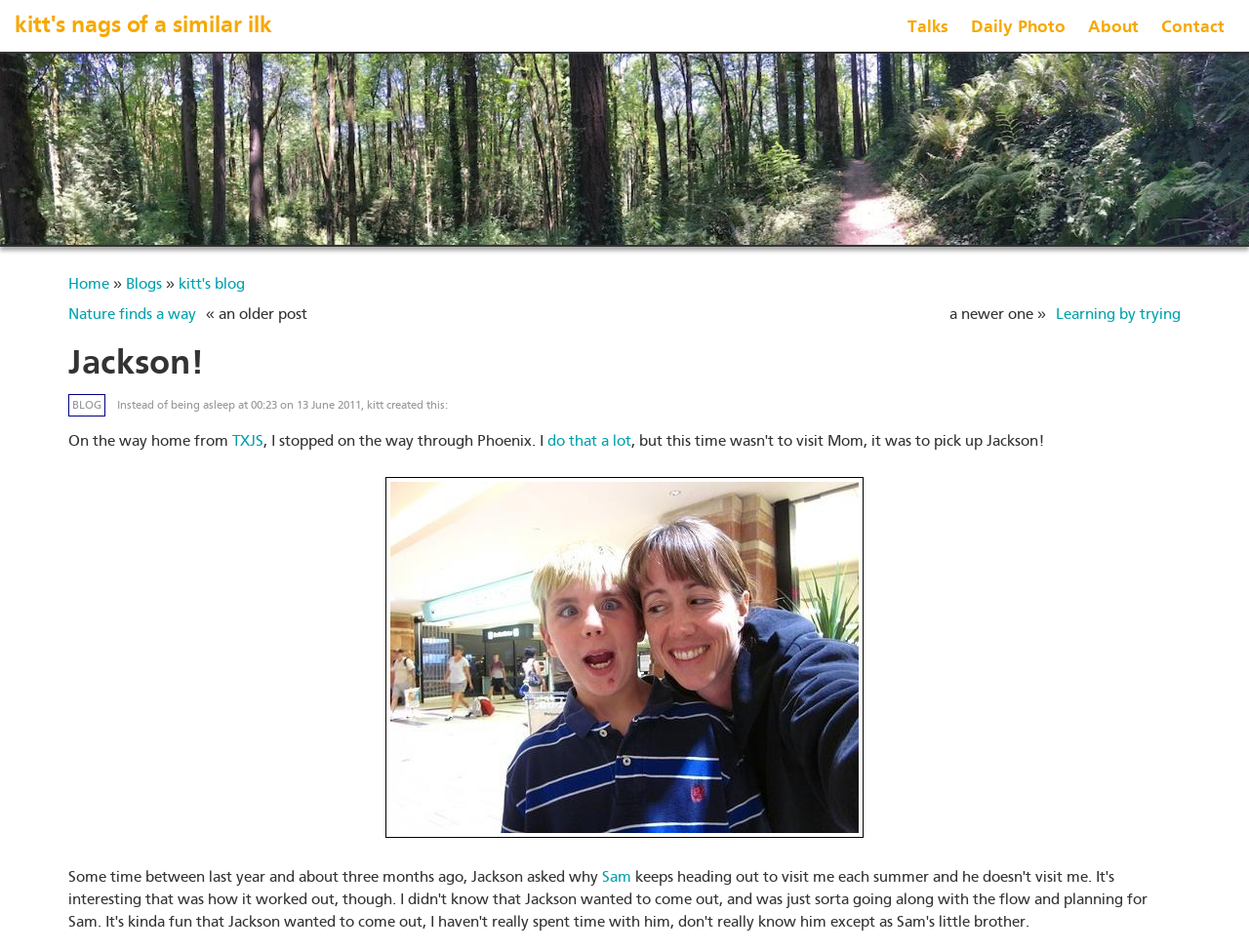Given the element description, predict the bounding box coordinates in the format (top-left x, top-left y, bottom-right x, bottom-right y), using floating point numbers between 0 and 1: Learning by trying

[0.845, 0.323, 0.945, 0.339]